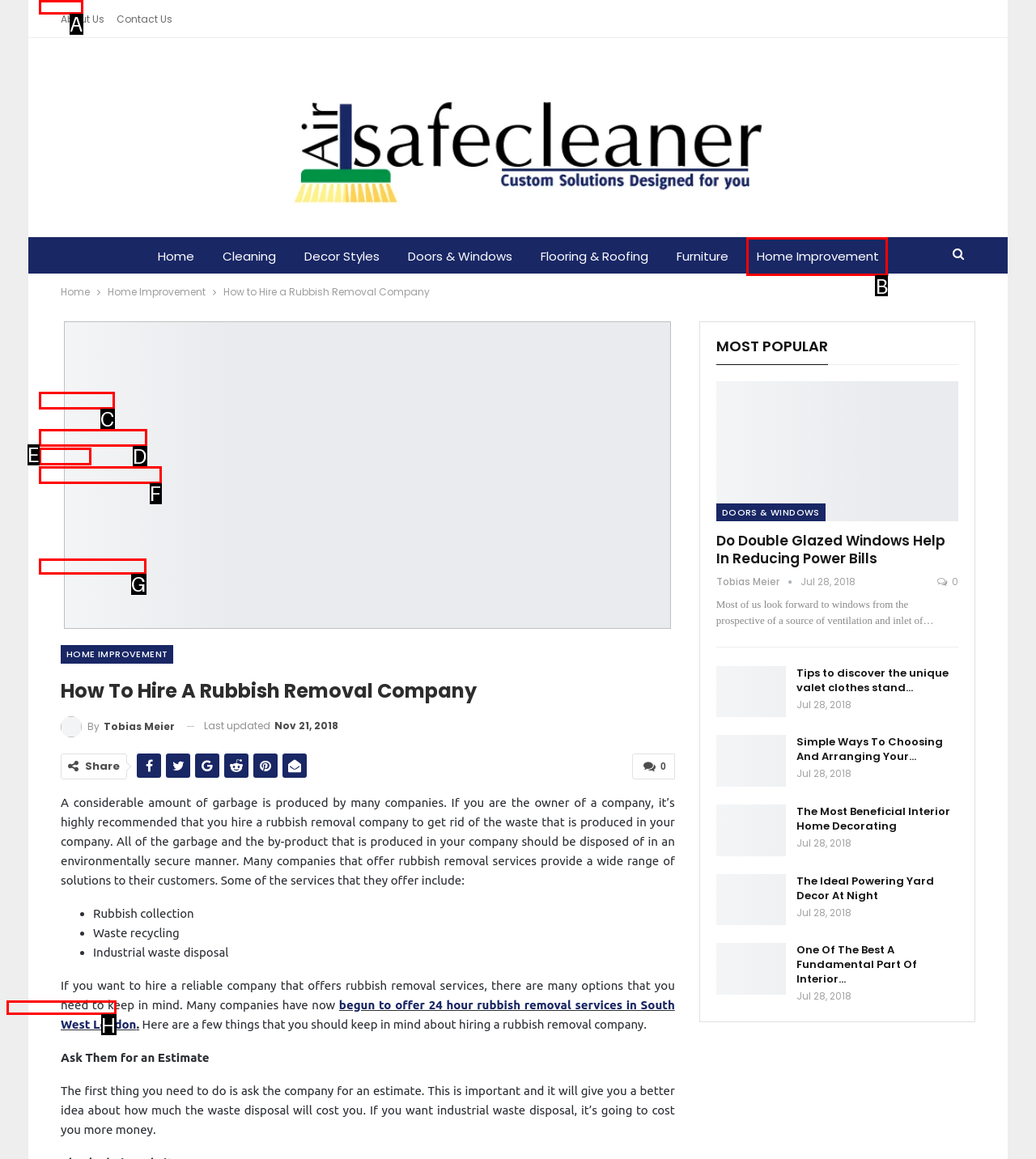Identify which lettered option to click to carry out the task: Click on 'Home Improvement'. Provide the letter as your answer.

B